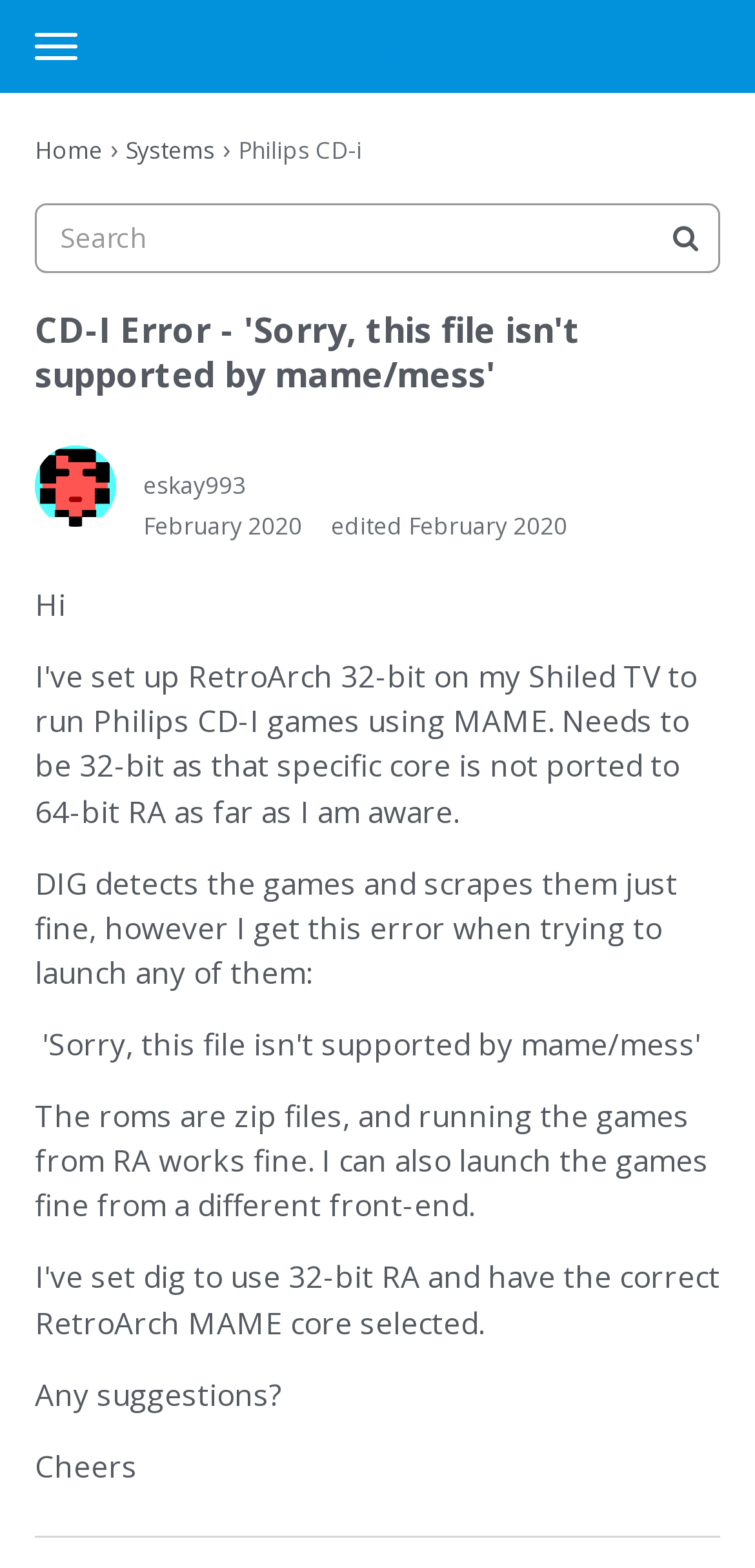Identify the bounding box coordinates for the region of the element that should be clicked to carry out the instruction: "Click on the user profile". The bounding box coordinates should be four float numbers between 0 and 1, i.e., [left, top, right, bottom].

[0.046, 0.284, 0.154, 0.336]